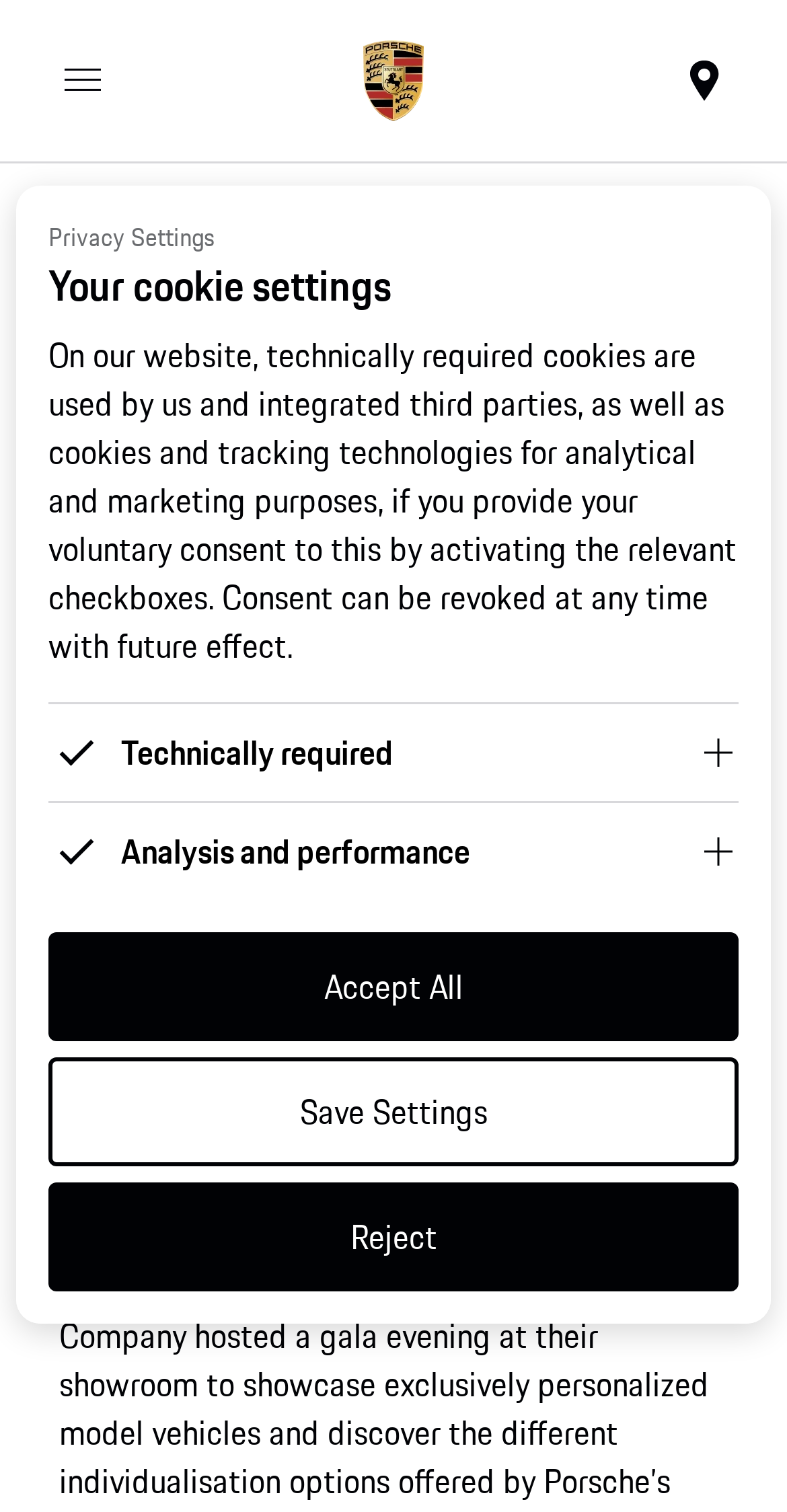What is the function of the 'Save Settings' button?
Please provide a comprehensive answer based on the contents of the image.

The 'Save Settings' button is used to save the user's cookie settings. After selecting the types of cookies to allow, the user can click the 'Save Settings' button to save their preferences.